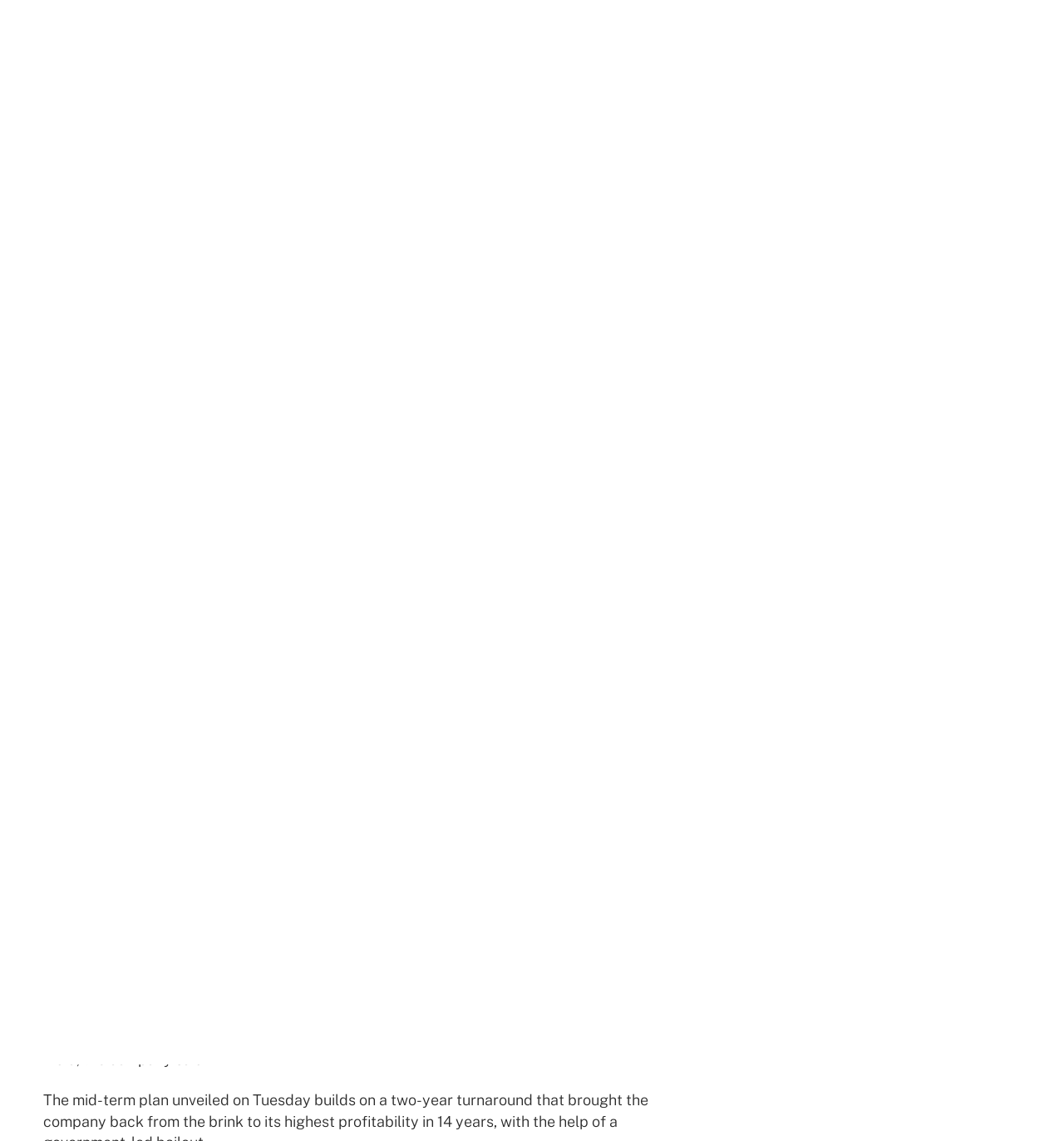How many hybrids or all-electric cars does Peugeot plan to launch?
Refer to the image and give a detailed answer to the question.

According to the article, Peugeot aims to launch 11 hybrids or all-electric cars as part of its plans to step up model launches. This information can be found in the second paragraph of the article.